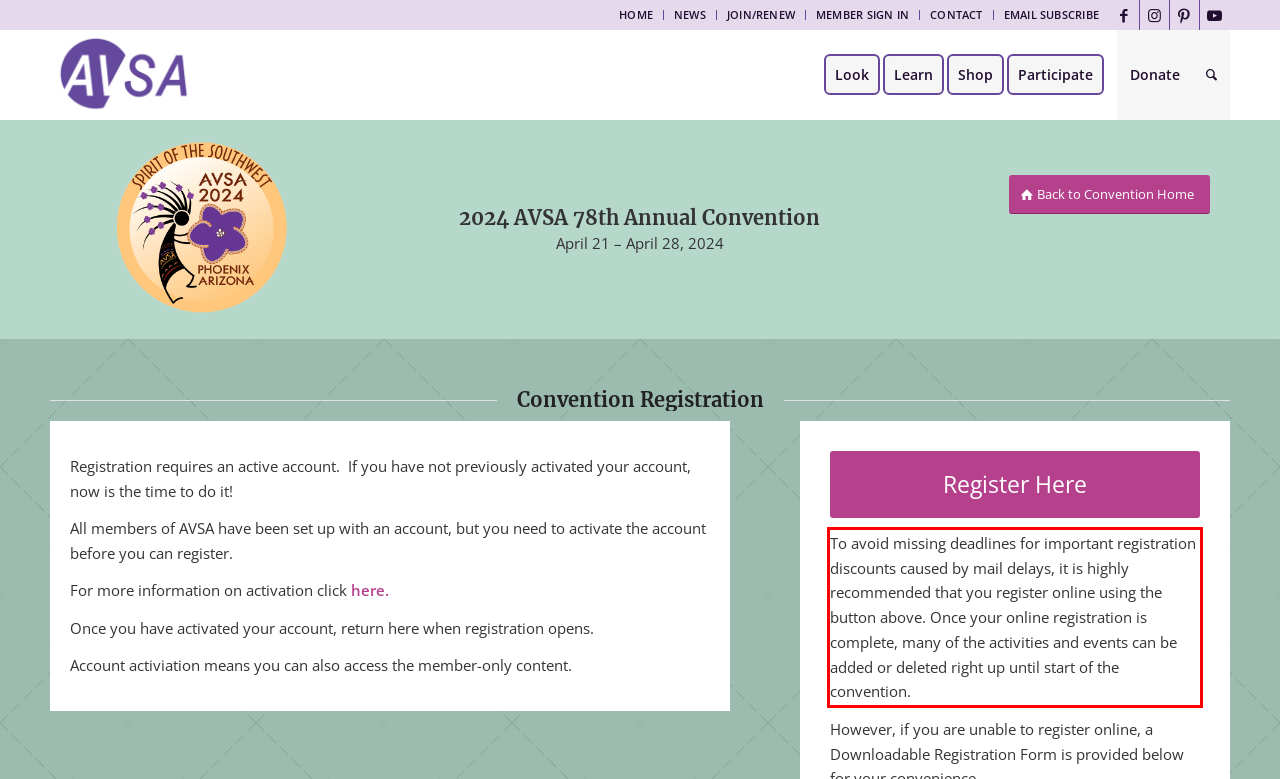Given a webpage screenshot, locate the red bounding box and extract the text content found inside it.

To avoid missing deadlines for important registration discounts caused by mail delays, it is highly recommended that you register online using the button above. Once your online registration is complete, many of the activities and events can be added or deleted right up until start of the convention.